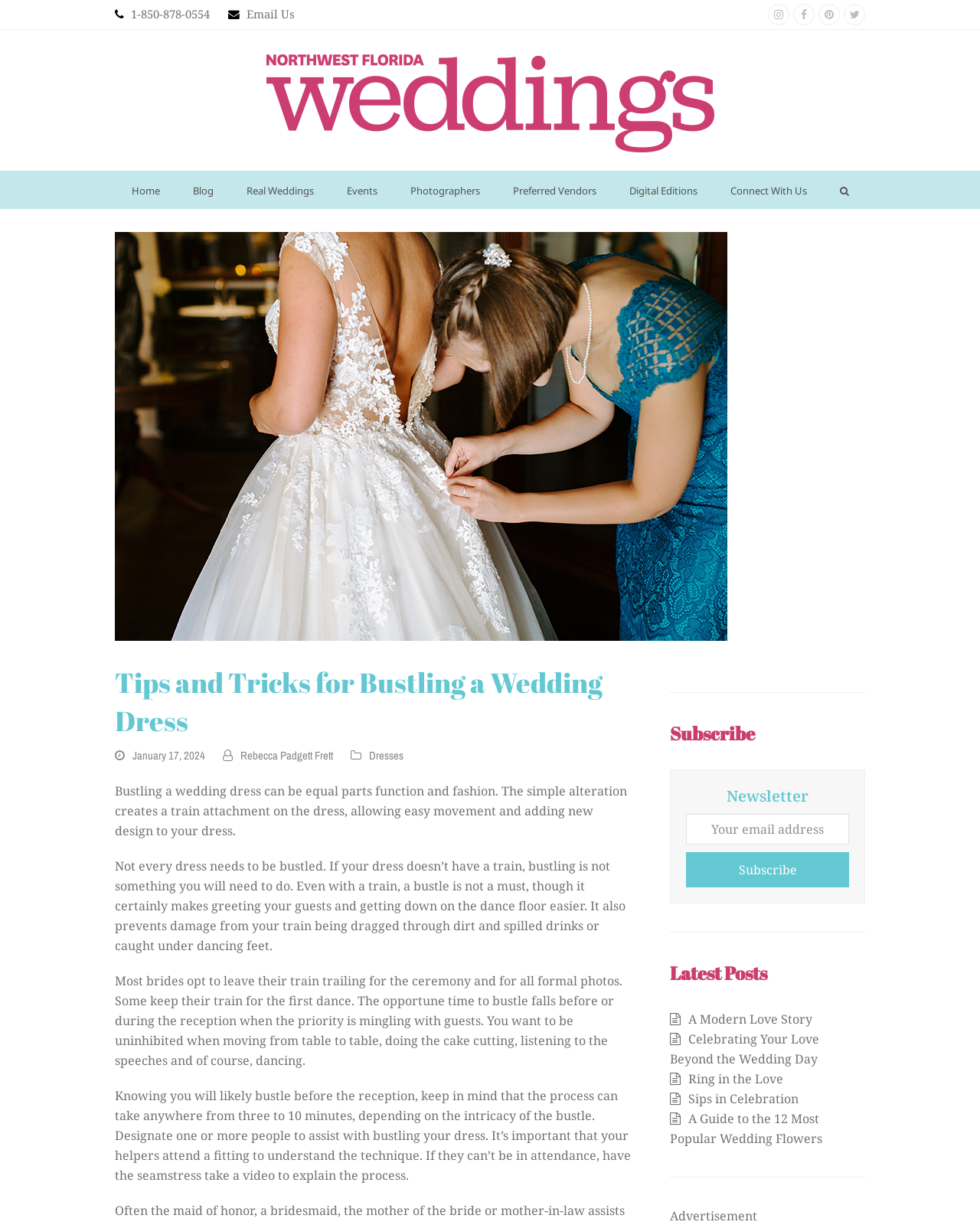Specify the bounding box coordinates of the element's area that should be clicked to execute the given instruction: "Read the 'Tips and Tricks for Bustling a Wedding Dress' article". The coordinates should be four float numbers between 0 and 1, i.e., [left, top, right, bottom].

[0.117, 0.542, 0.645, 0.604]